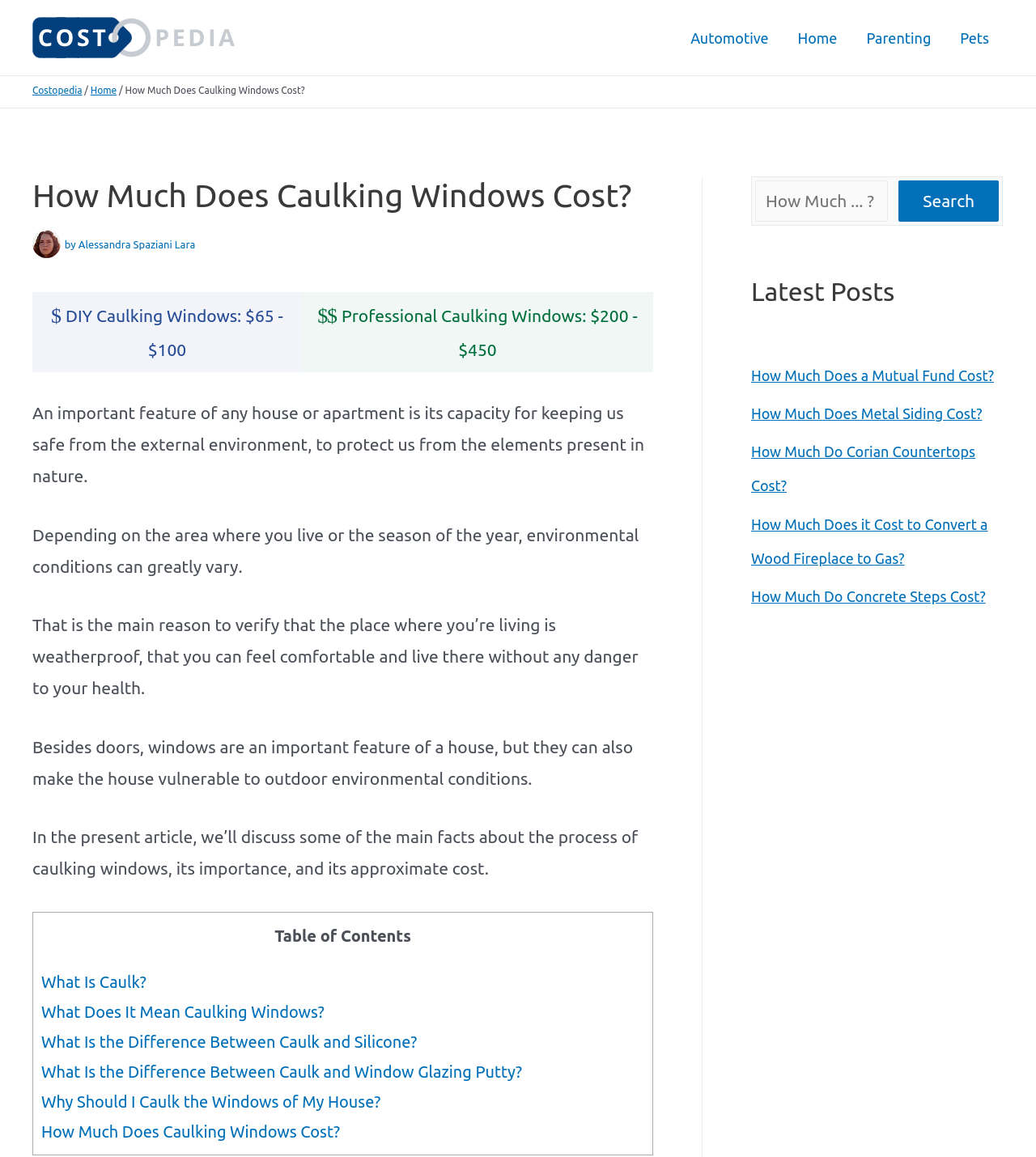Look at the image and answer the question in detail:
Who is the author of this article?

The author of this article is Alessandra Spaziani Lara, which is mentioned in the article with an image of the author's avatar and a text 'by Alessandra Spaziani Lara'.